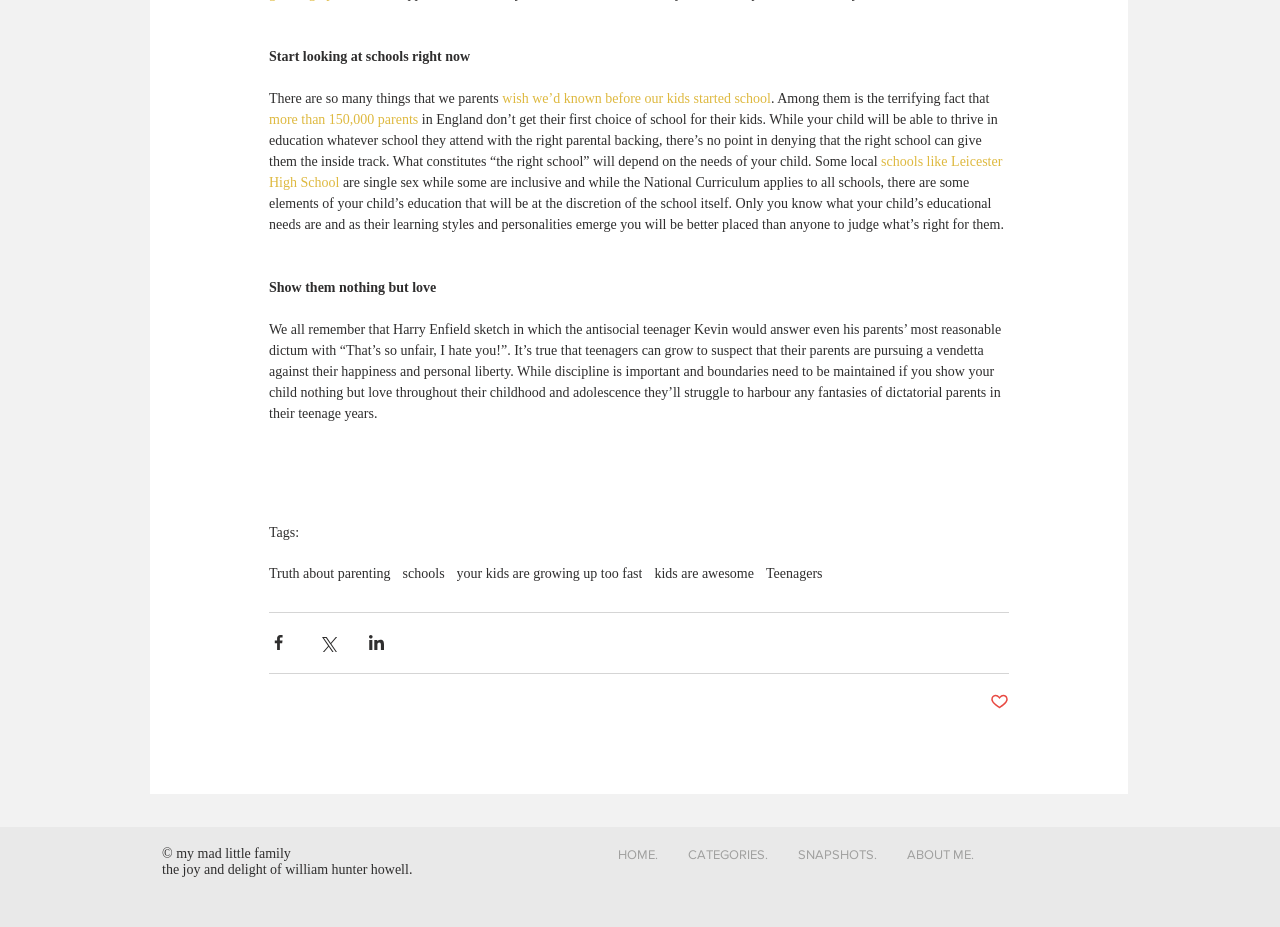Find the bounding box coordinates corresponding to the UI element with the description: "Results". The coordinates should be formatted as [left, top, right, bottom], with values as floats between 0 and 1.

None